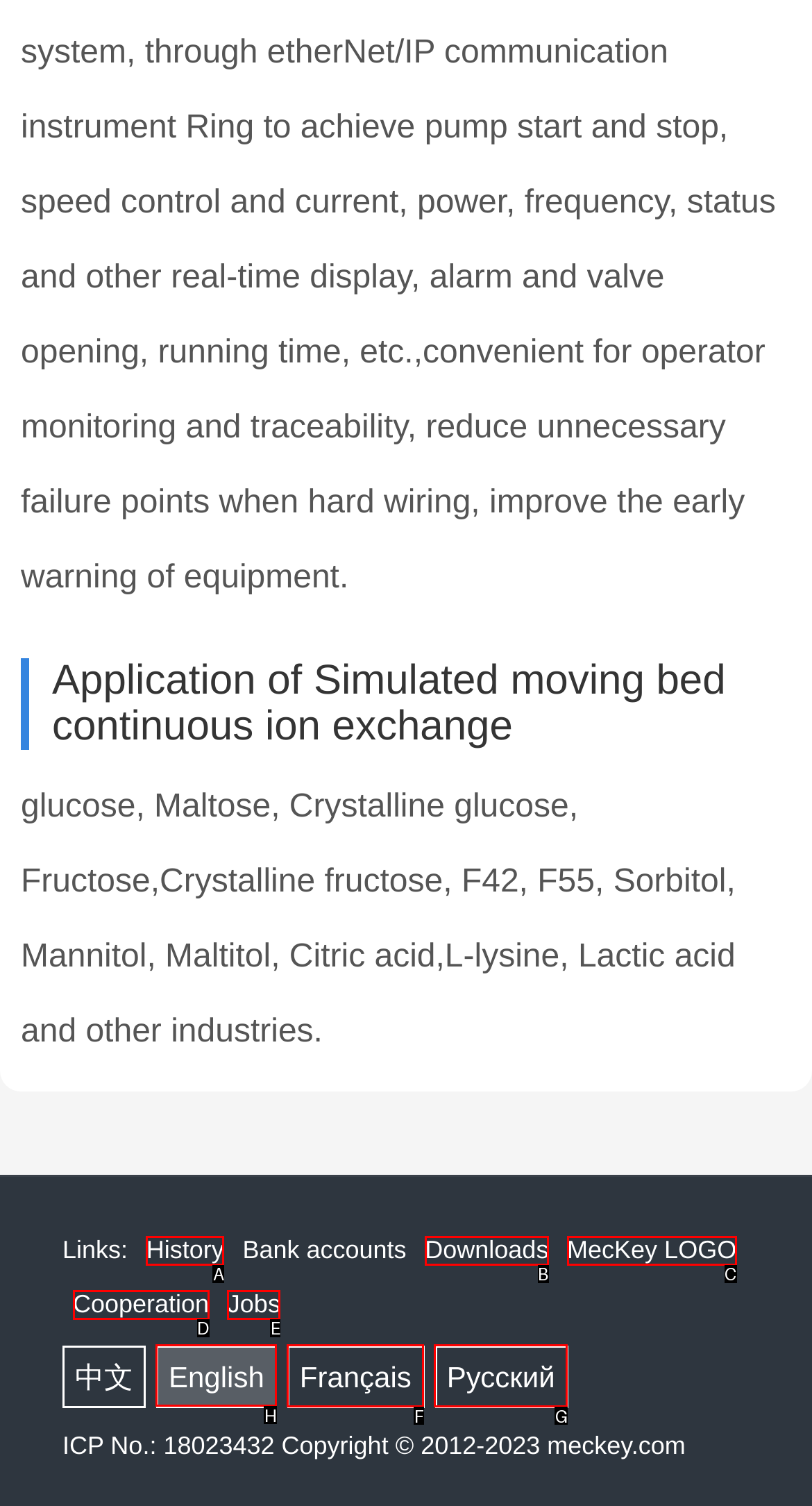Identify the HTML element to click to fulfill this task: Switch to 'English' language
Answer with the letter from the given choices.

H